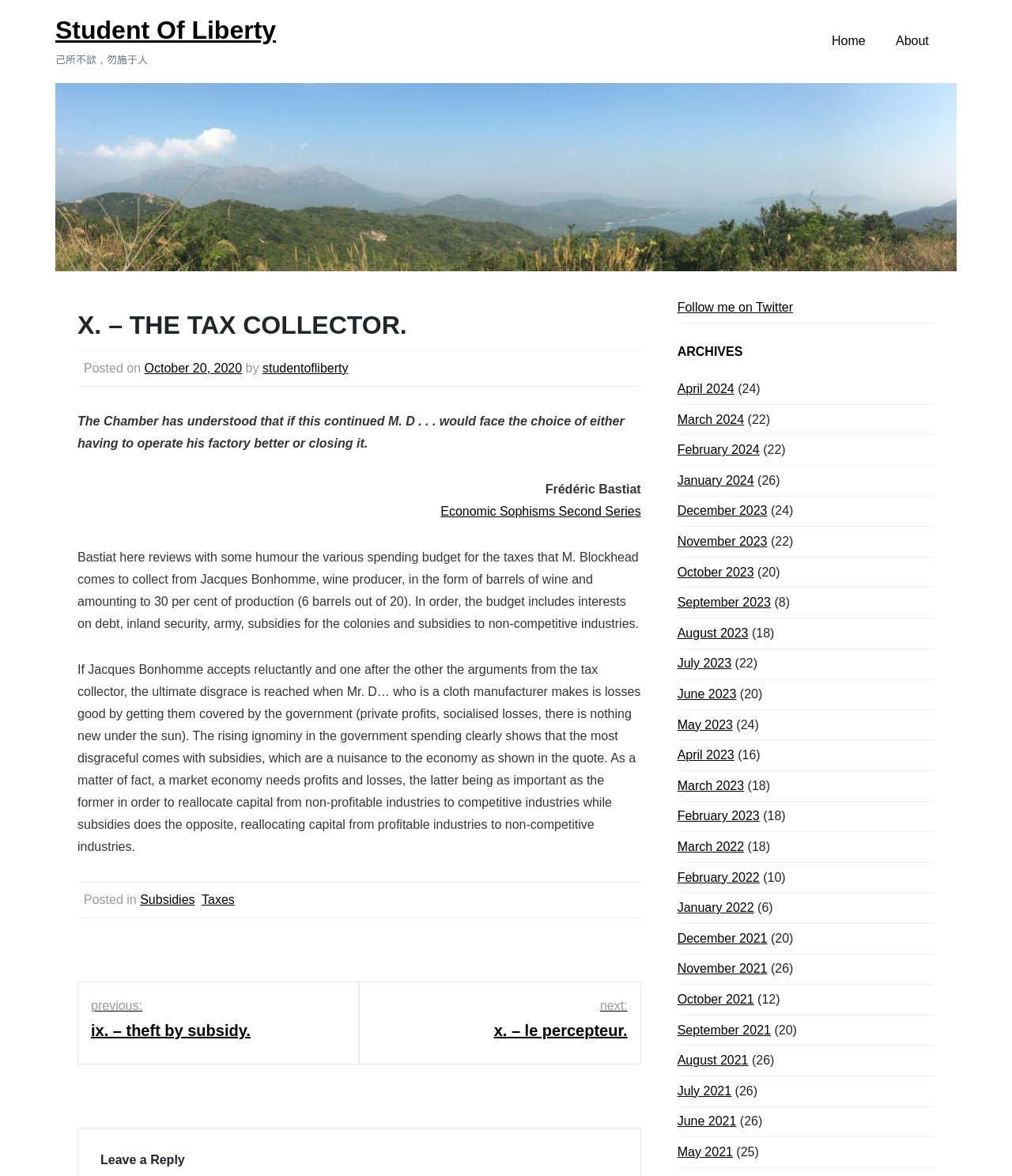Identify the bounding box coordinates of the clickable region required to complete the instruction: "Click on the 'Follow me on Twitter' link". The coordinates should be given as four float numbers within the range of 0 and 1, i.e., [left, top, right, bottom].

[0.669, 0.256, 0.784, 0.267]